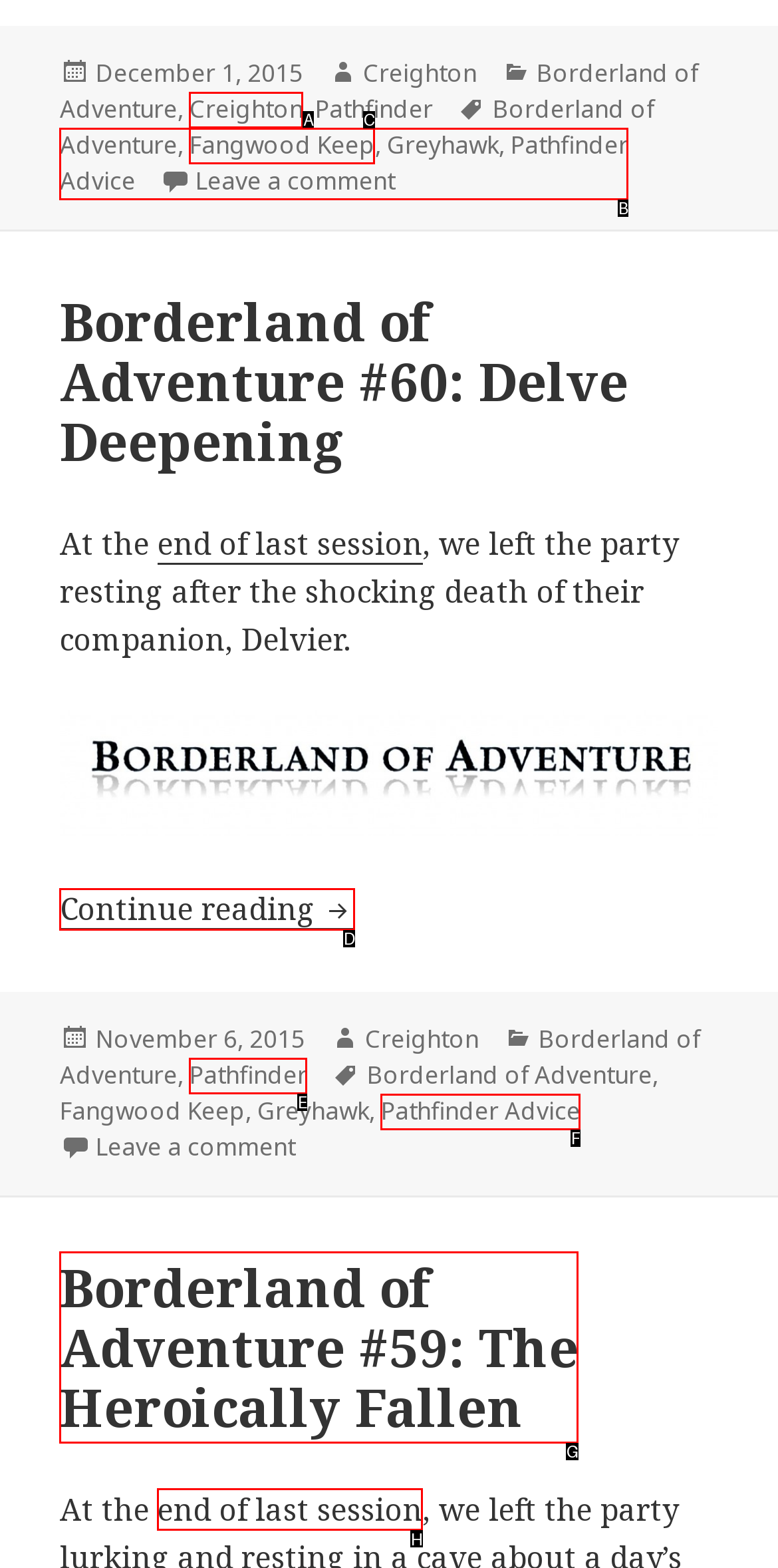Select the letter that aligns with the description: Creighton. Answer with the letter of the selected option directly.

A